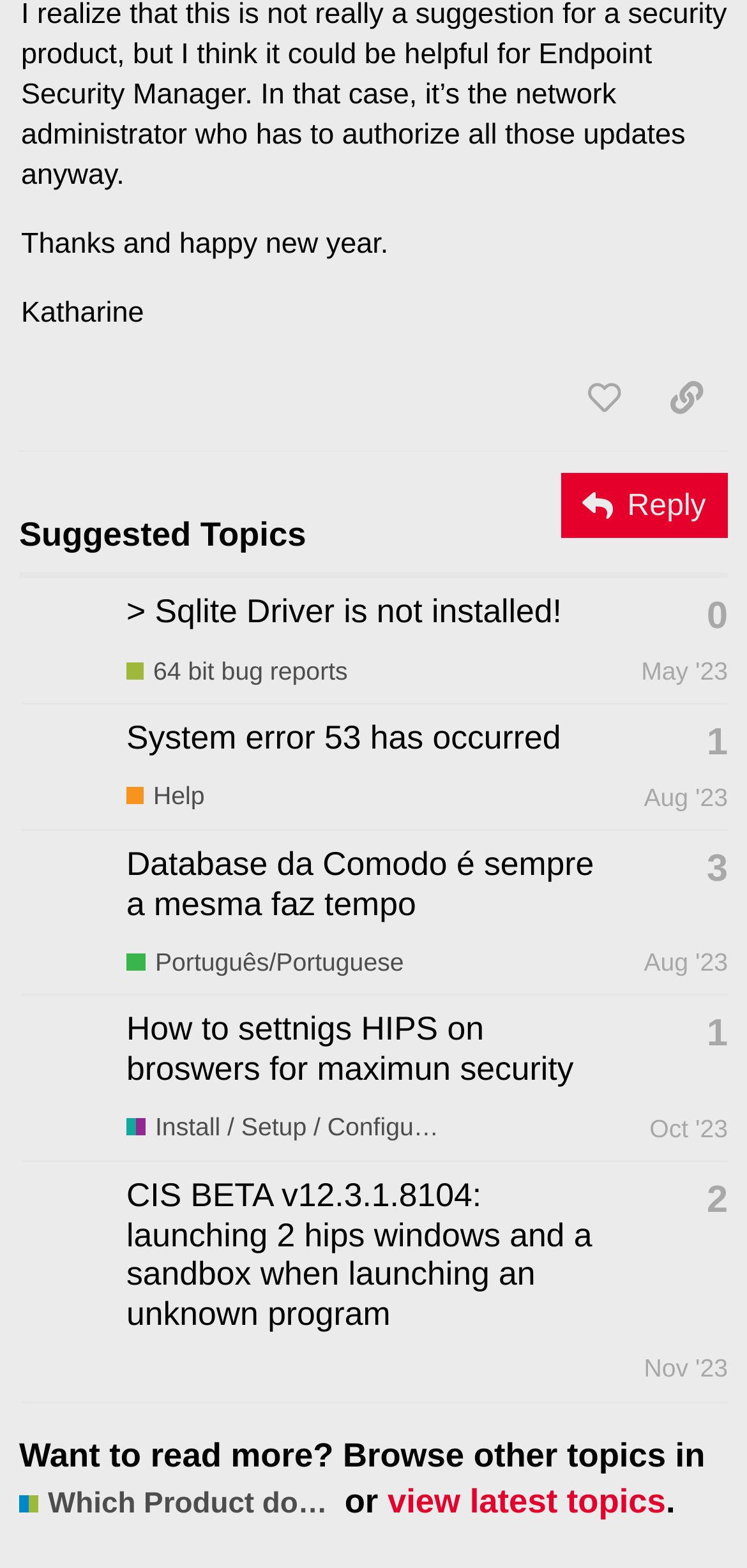Find the bounding box coordinates for the HTML element described in this sentence: "64 bit bug reports". Provide the coordinates as four float numbers between 0 and 1, in the format [left, top, right, bottom].

[0.169, 0.417, 0.466, 0.44]